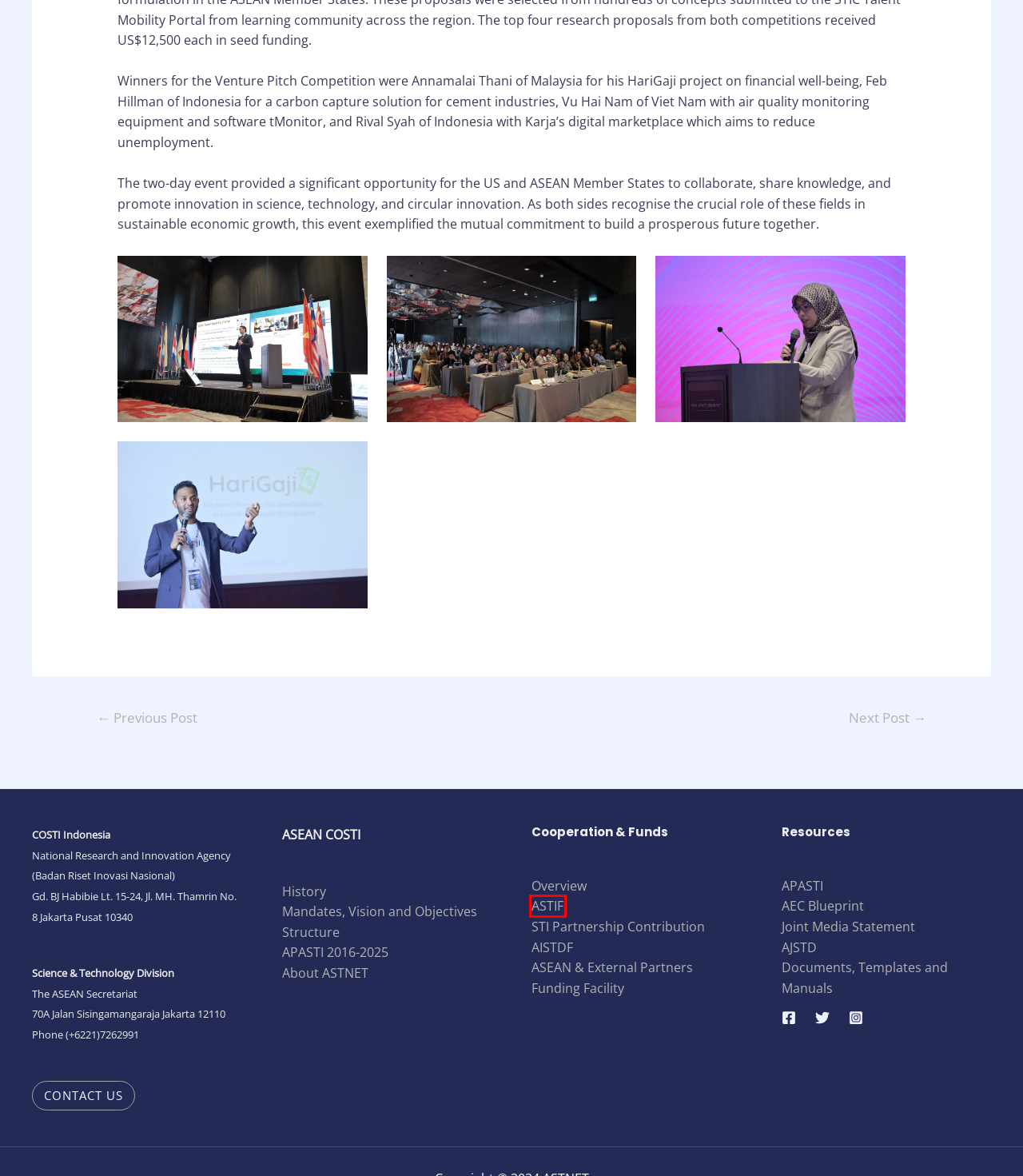You are given a screenshot of a webpage within which there is a red rectangle bounding box. Please choose the best webpage description that matches the new webpage after clicking the selected element in the bounding box. Here are the options:
A. APASTI – ASTNET
B. ASTIF – ASTNET
C. Resources and Publication – ASTNET
D. STI Partnership Contribution – ASTNET
E. Mandate, Vision, and Objectives – ASTNET
F. History – ASTNET
G. COSTI-84 and Related Meetings 2023 in Bohol, Philippines – ASTNET
H. ASEAN and External Partners Funding Facility – ASTNET

B